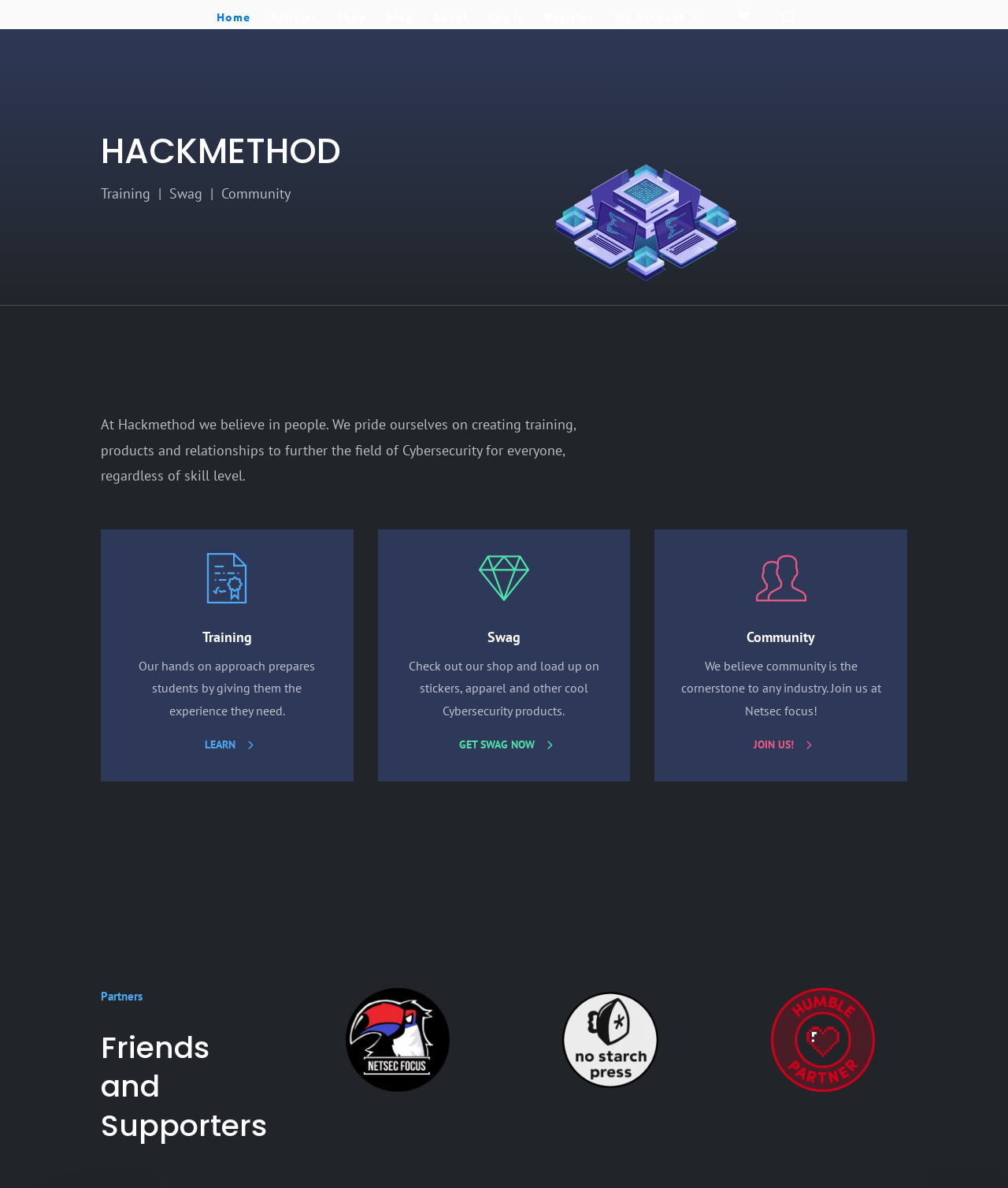Please find the bounding box for the UI element described by: "parent_node: Home".

[0.731, 0.007, 0.754, 0.021]